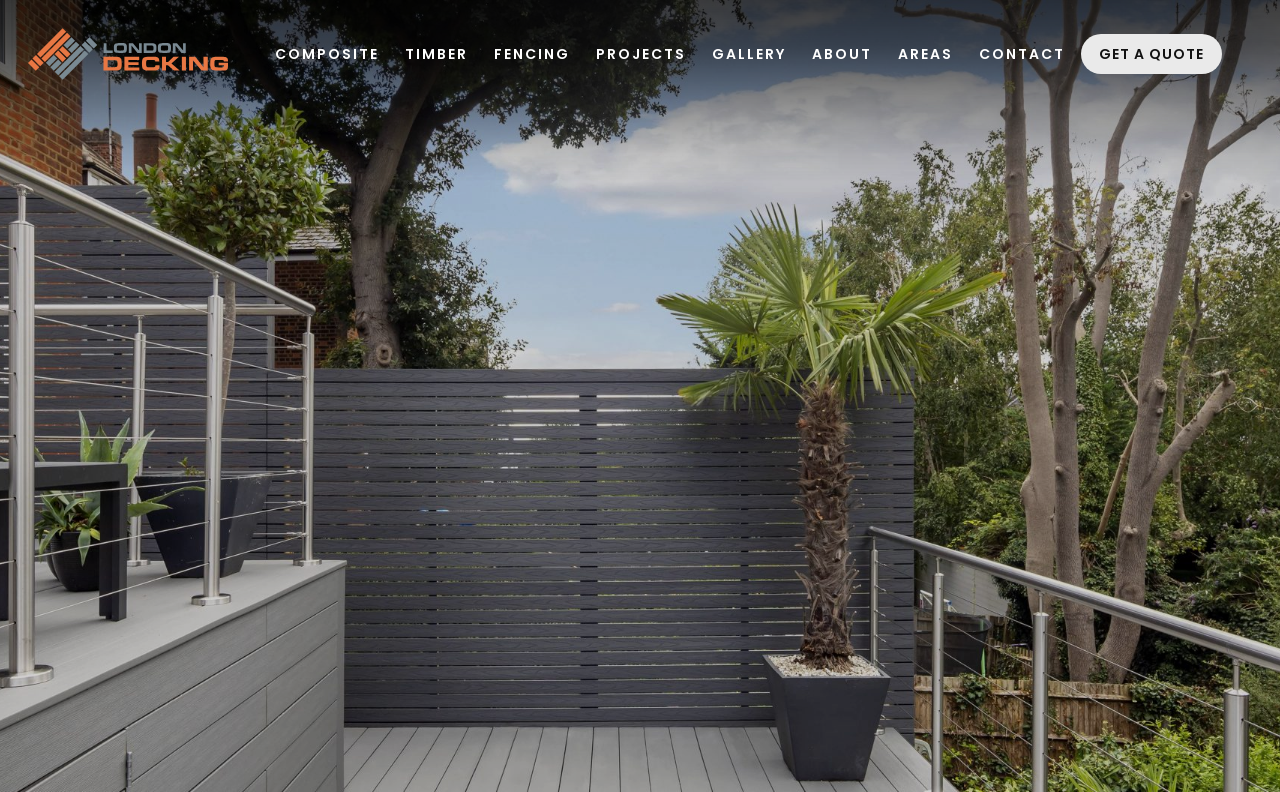Using the information in the image, give a comprehensive answer to the question: 
What is the second link on the top navigation bar?

By examining the links on the webpage, I determine that the second link on the top navigation bar is 'TIMBER', which has a x1 coordinate of 0.309 and a x2 coordinate of 0.373.